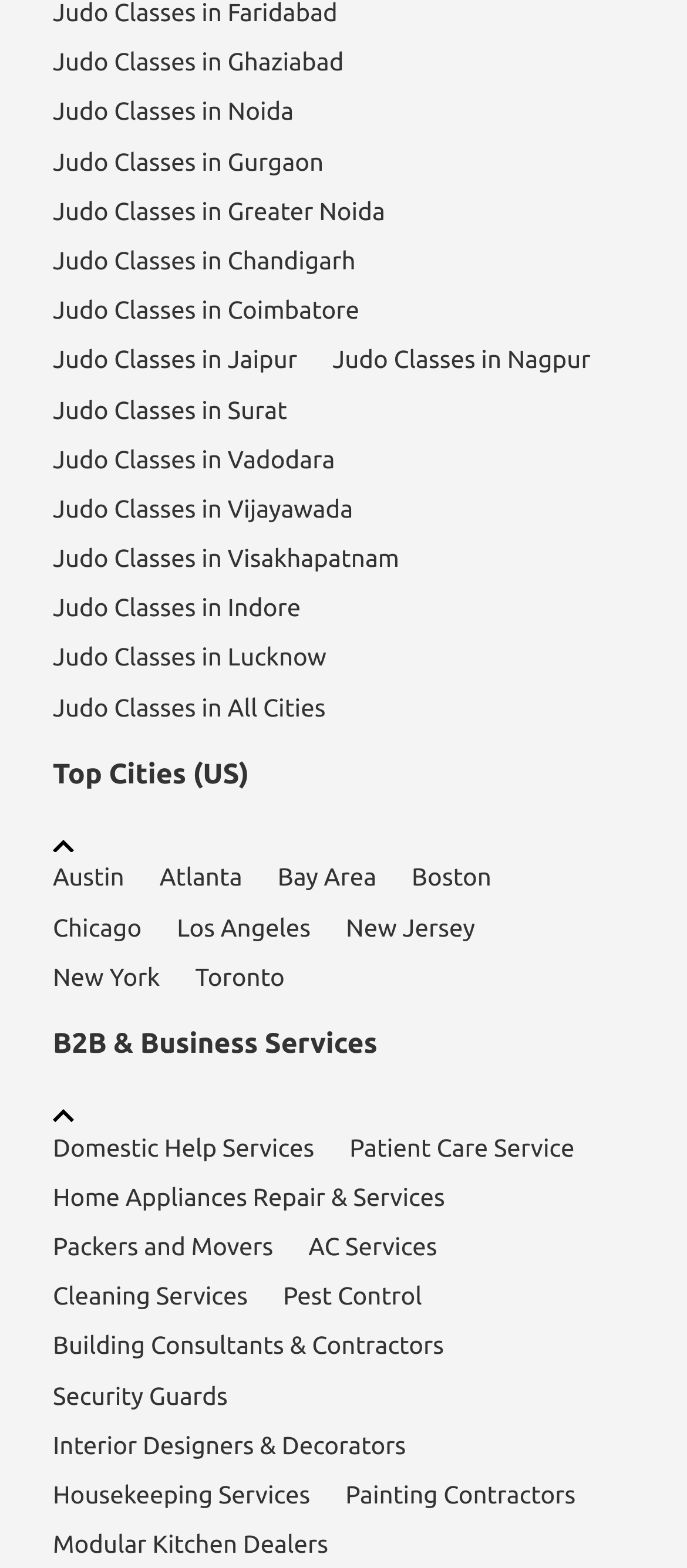What is the category of services listed below the US cities?
Give a detailed response to the question by analyzing the screenshot.

After analyzing the webpage, I noticed that below the links for US cities, there is a category of services listed, which is labeled as 'B2B & Business Services'. This category includes services such as Domestic Help Services, Patient Care Service, Home Appliances Repair & Services, and more.